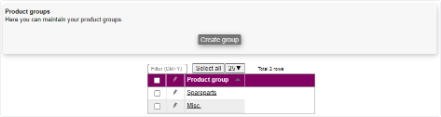What are the columns in the table?
Please use the image to provide an in-depth answer to the question.

The table structure in the interface displays a list of product groups, with three columns specifically highlighted, which are 'Product group', 'Snapshots', and 'Misc'. These columns likely provide information about each product group.